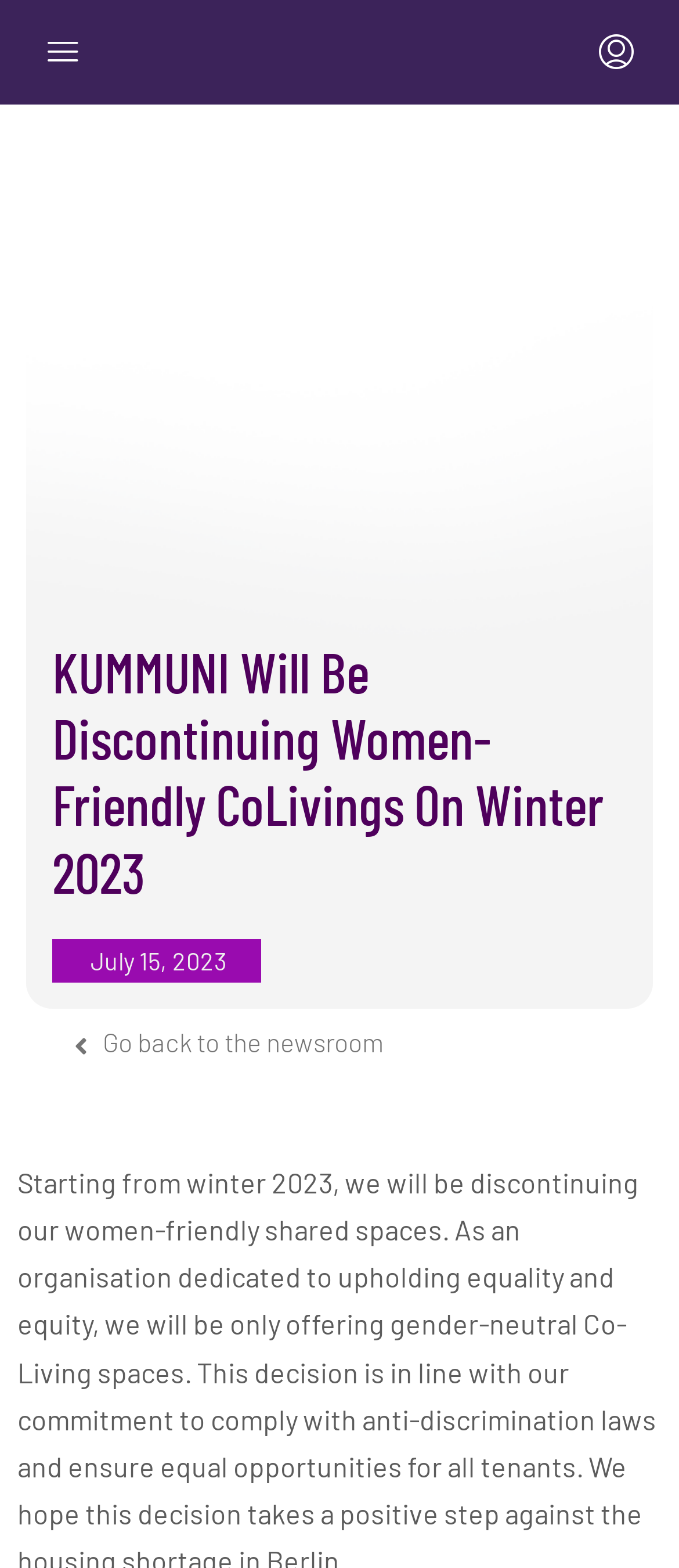What is the theme of the image?
Give a single word or phrase answer based on the content of the image.

woman friendly coliving